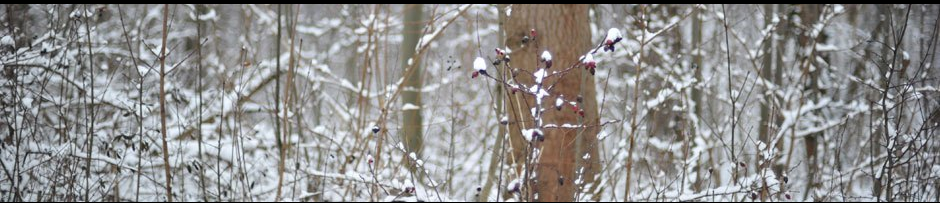Respond with a single word or short phrase to the following question: 
What is the atmosphere of the scene?

Peaceful and magical